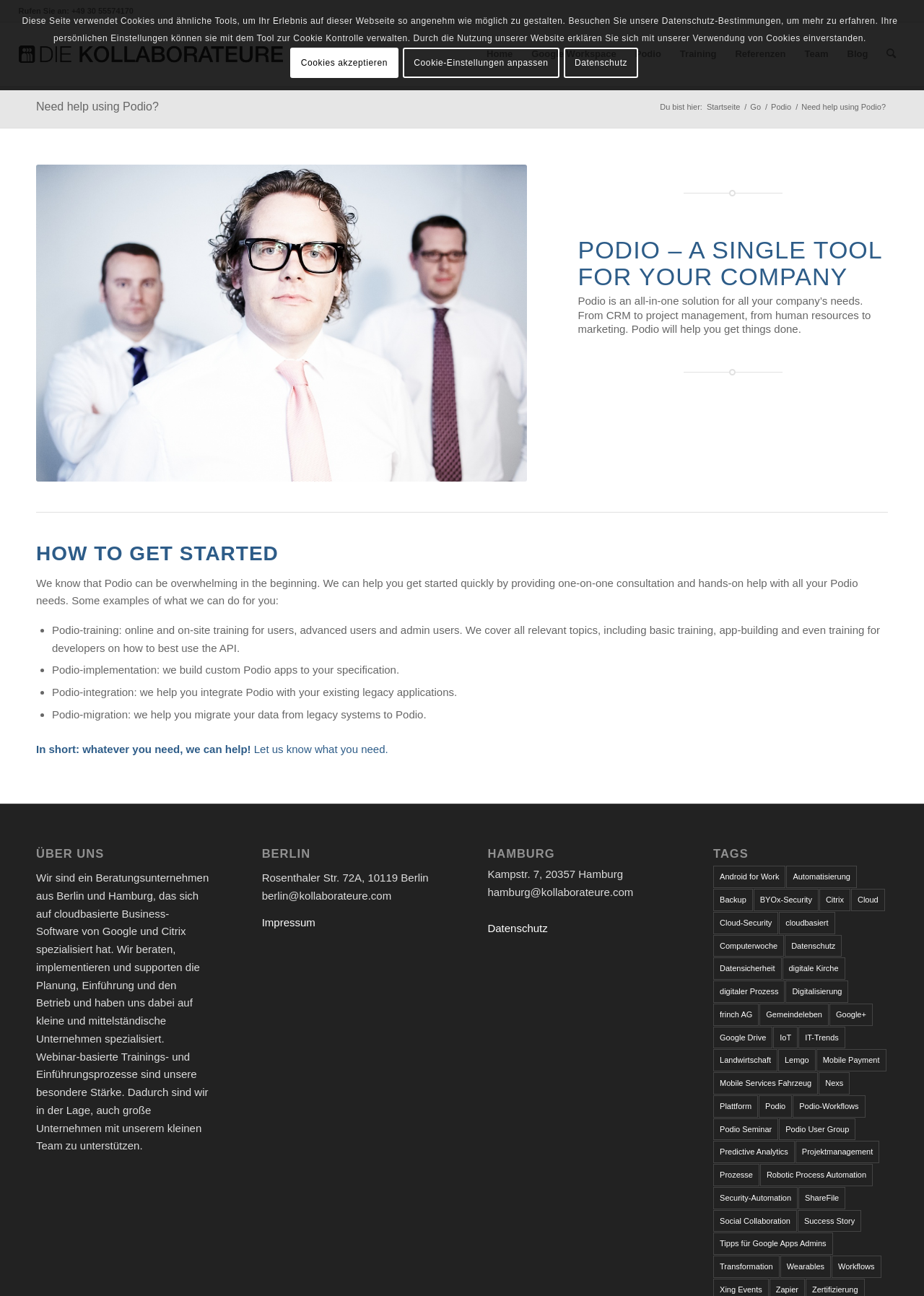How many tags are there?
Using the image provided, answer with just one word or phrase.

24